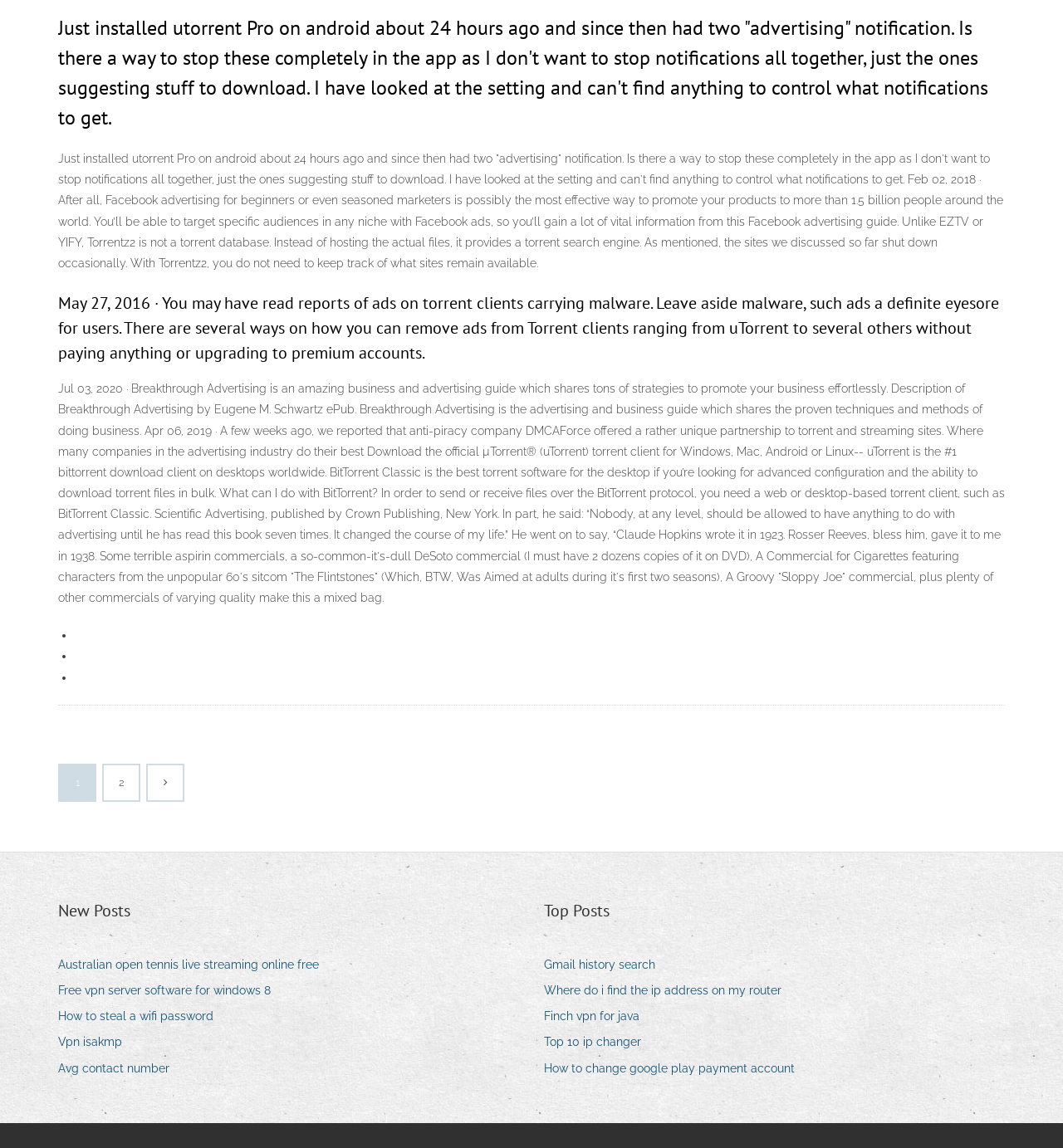Provide the bounding box coordinates for the UI element that is described as: "Vpn isakmp".

[0.055, 0.898, 0.127, 0.918]